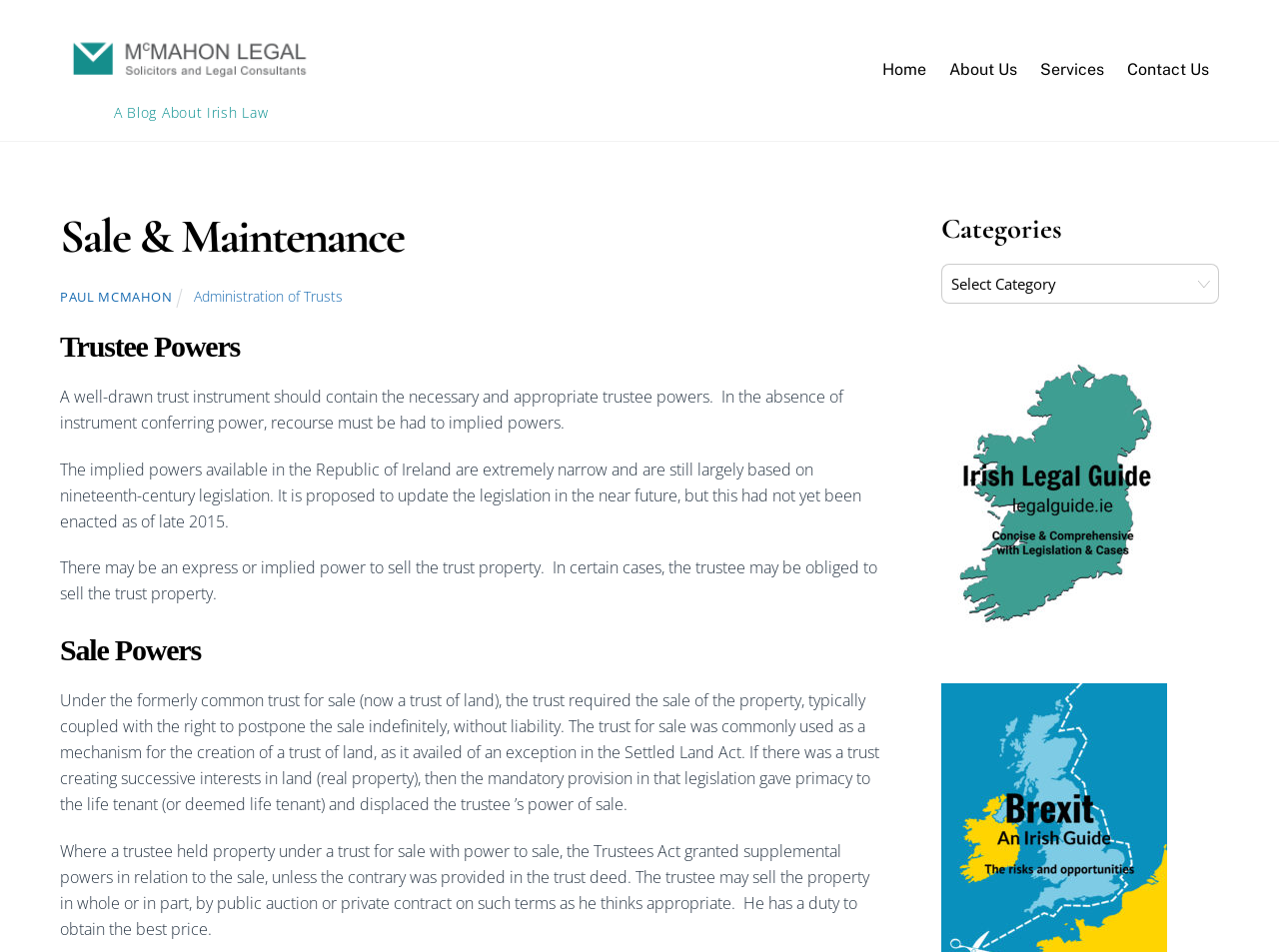Articulate a detailed summary of the webpage's content and design.

The webpage is about Sale and Maintenance, specifically in the context of Irish law, as indicated by the title "Sale & Maintenance – McMahon Legal (Solicitors)". At the top left, there is a logo image and a link to "McMahon Legal (Solicitors)" with a bounding box that spans about a quarter of the page width. Below this, there is a static text "A Blog About Irish Law" that occupies about a fifth of the page width.

On the top right, there is a navigation menu with four links: "Home", "About Us", "Services", and "Contact Us", each occupying about 5% of the page width. 

The main content of the page is divided into two sections. The left section has a heading "Sale & Maintenance" with a link to the same title below it. There are also links to "PAUL MCMAHON" and "Administration of Trusts" in this section. 

Below the "Sale & Maintenance" heading, there are three subheadings: "Trustee Powers", "Sale Powers", and "Categories". Under "Trustee Powers", there are three paragraphs of text discussing the necessary and appropriate trustee powers, implied powers, and the limitations of these powers in the Republic of Ireland. 

Under "Sale Powers", there are two paragraphs of text explaining the sale powers of a trustee, including the duty to obtain the best price. The "Categories" section has a heading and a combobox with a popup menu, but it is not expanded.

At the bottom right, there is an empty link with no text.